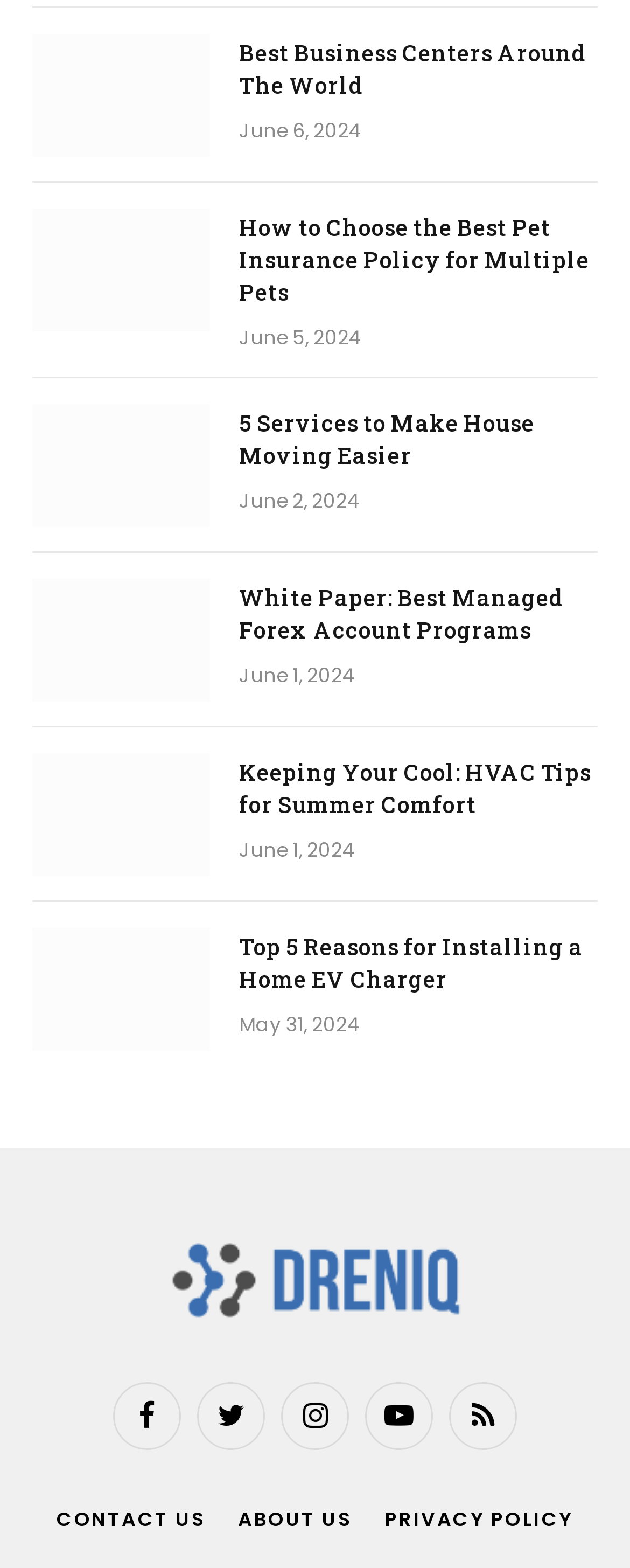Determine the bounding box coordinates of the section to be clicked to follow the instruction: "Go to the beauty category". The coordinates should be given as four float numbers between 0 and 1, formatted as [left, top, right, bottom].

None